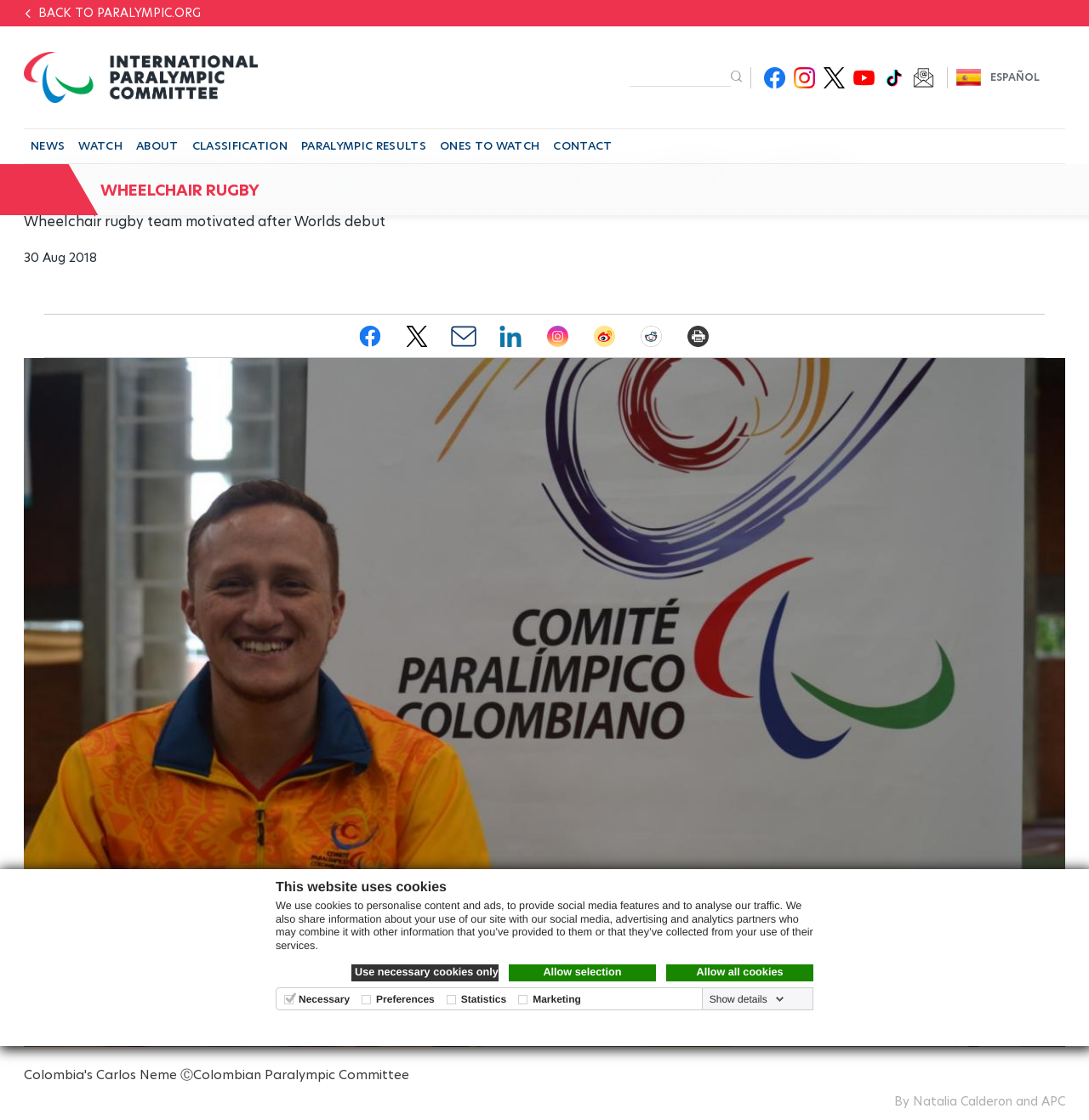What is the country mentioned in the article?
Based on the screenshot, answer the question with a single word or phrase.

Colombia